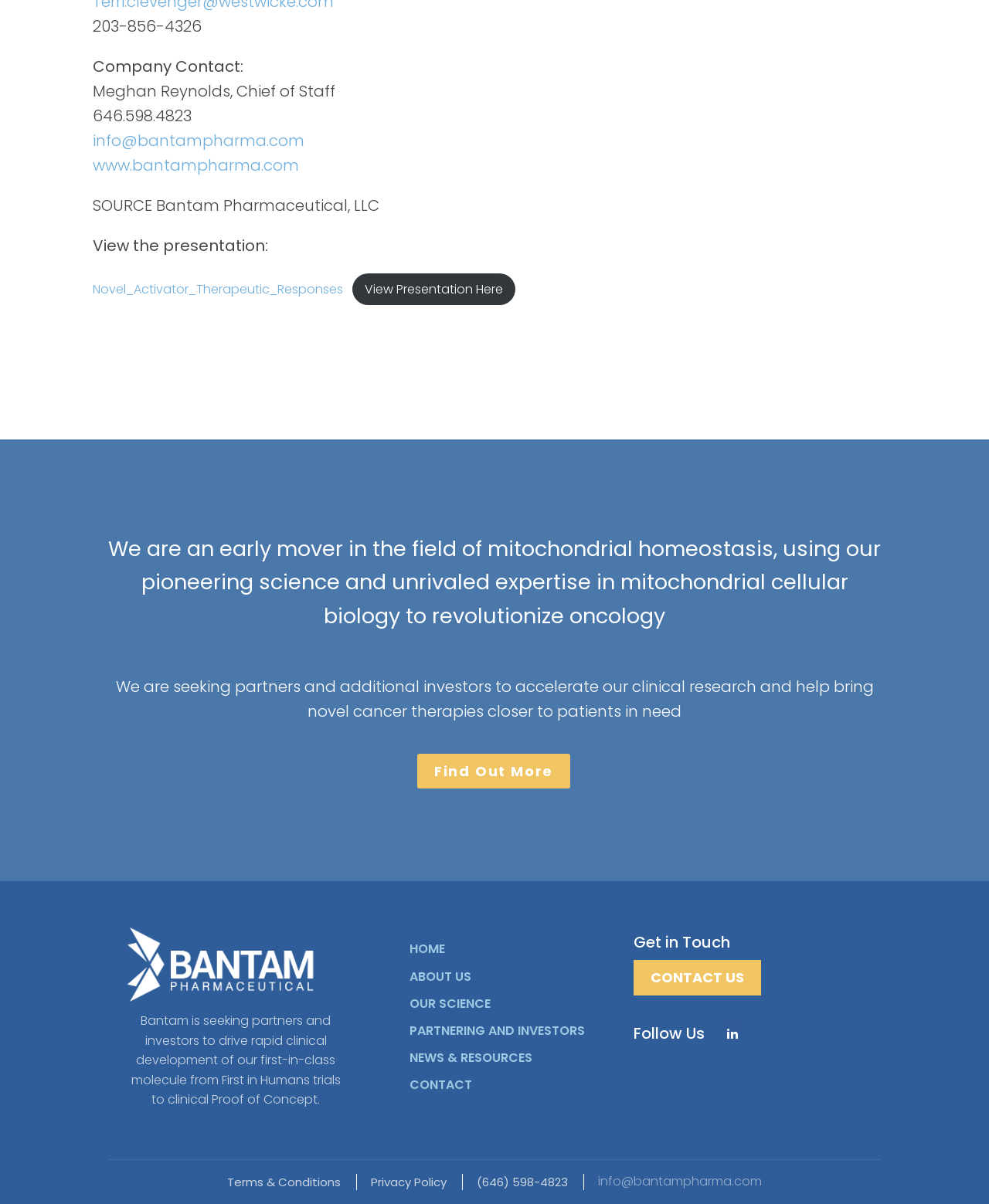Determine the bounding box coordinates of the clickable region to carry out the instruction: "Click the Facebook link".

None